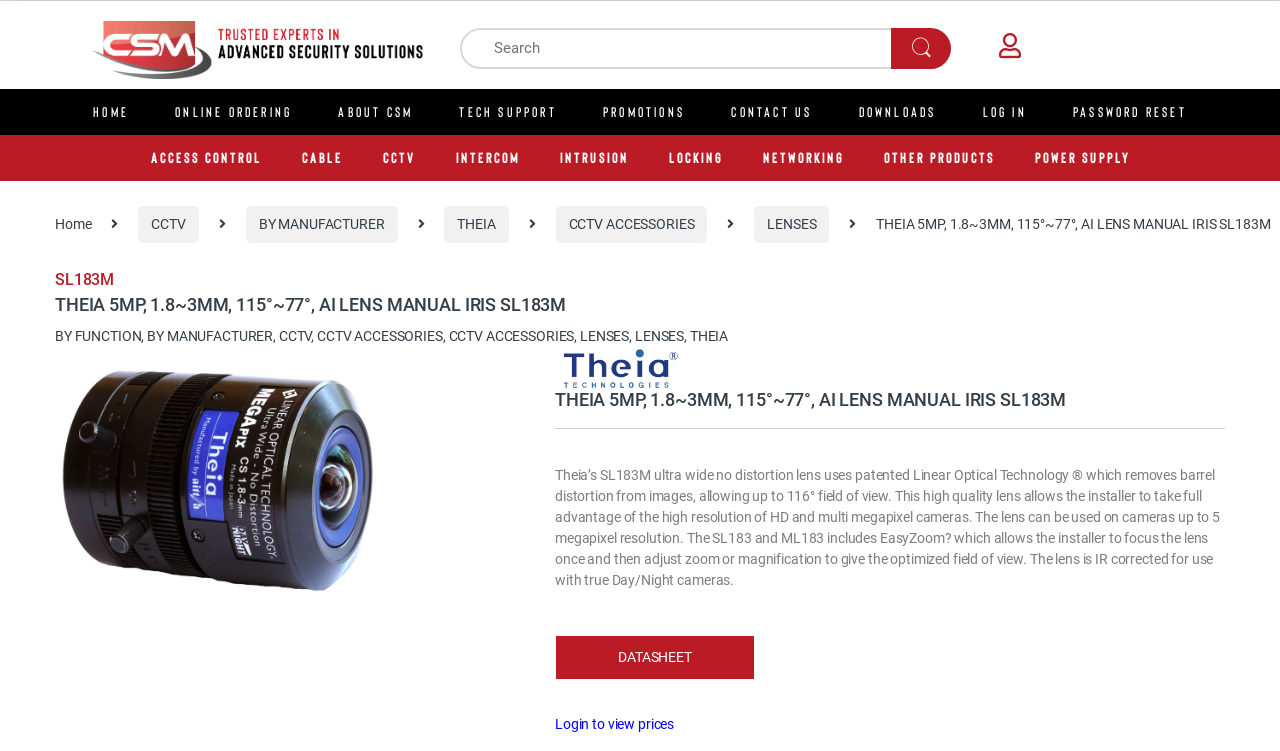Find the bounding box of the UI element described as follows: "THEIA".

[0.347, 0.275, 0.397, 0.324]